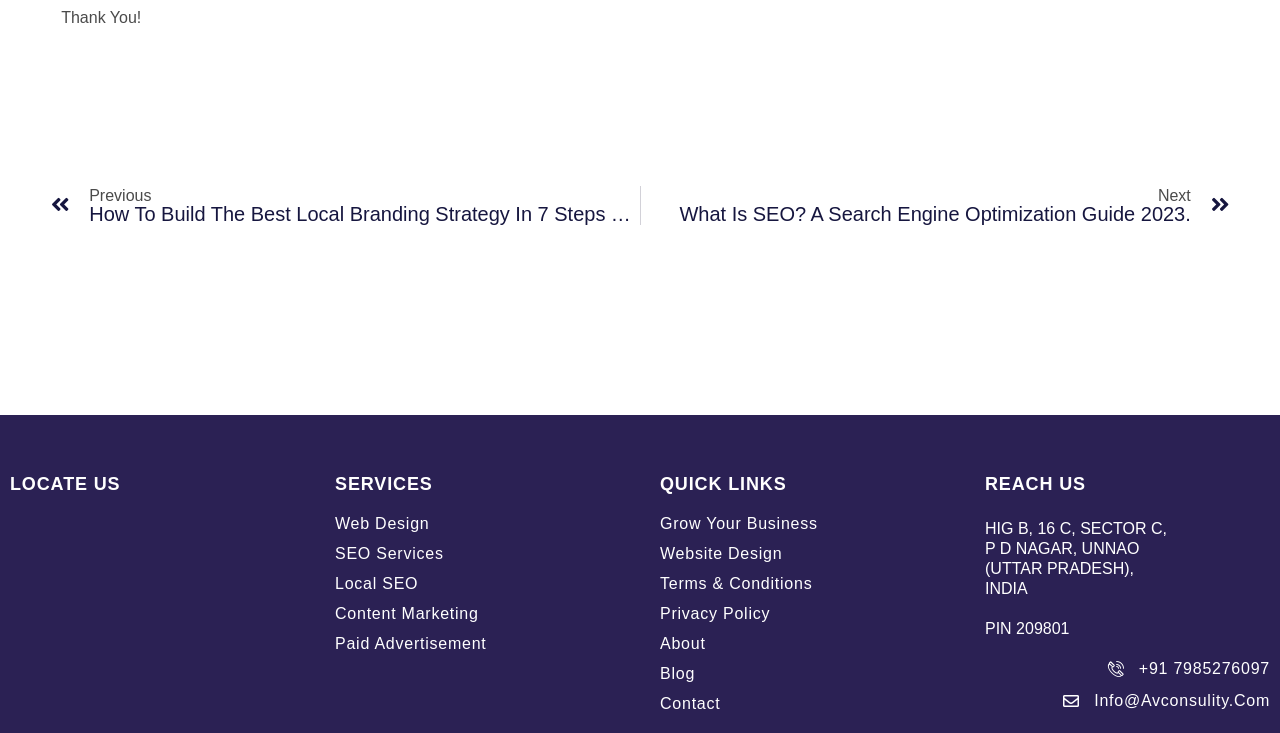Show the bounding box coordinates of the region that should be clicked to follow the instruction: "Click on 'Prev' to go to the previous article."

[0.04, 0.254, 0.5, 0.306]